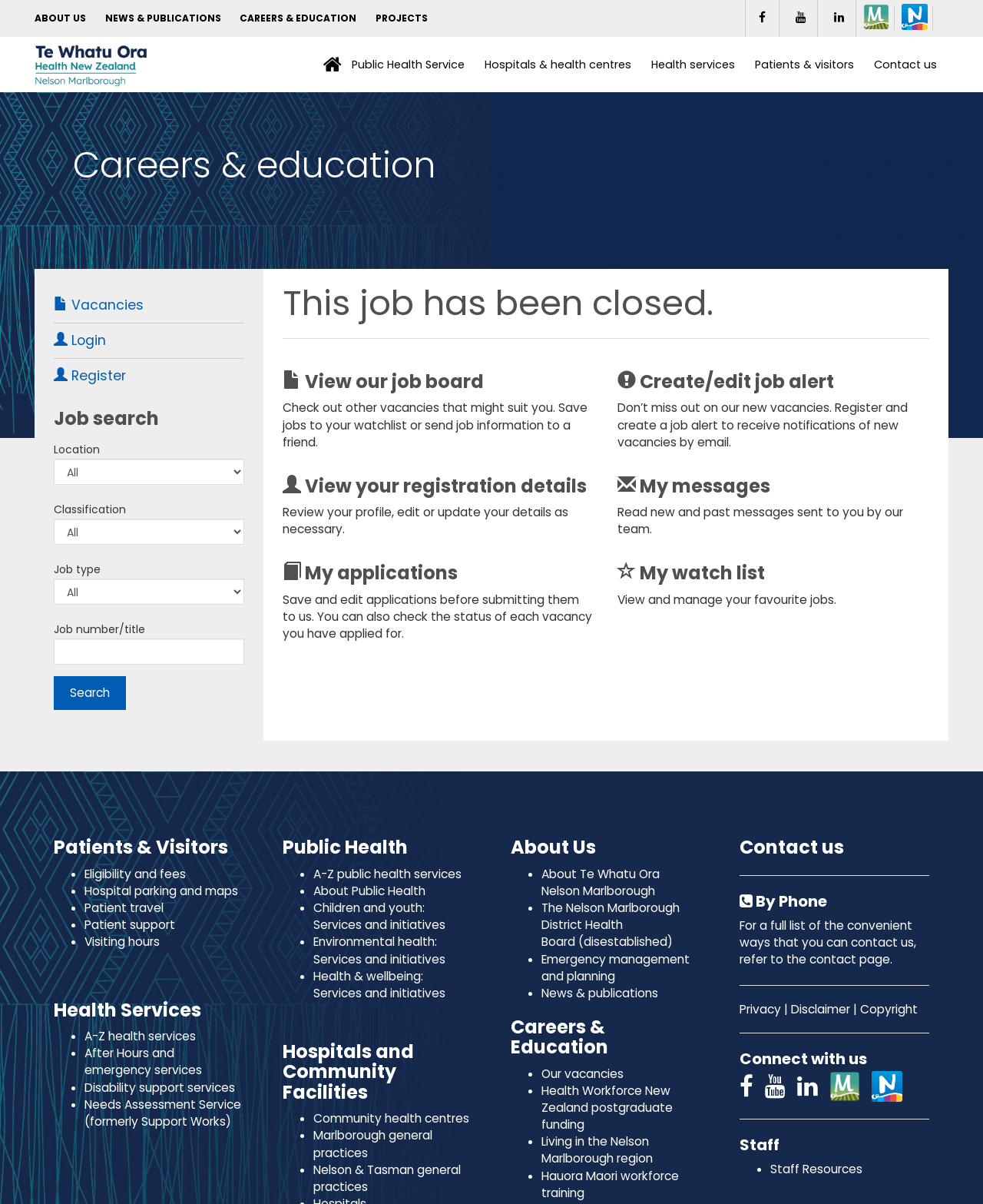Could you specify the bounding box coordinates for the clickable section to complete the following instruction: "Search for a job"?

[0.055, 0.562, 0.128, 0.59]